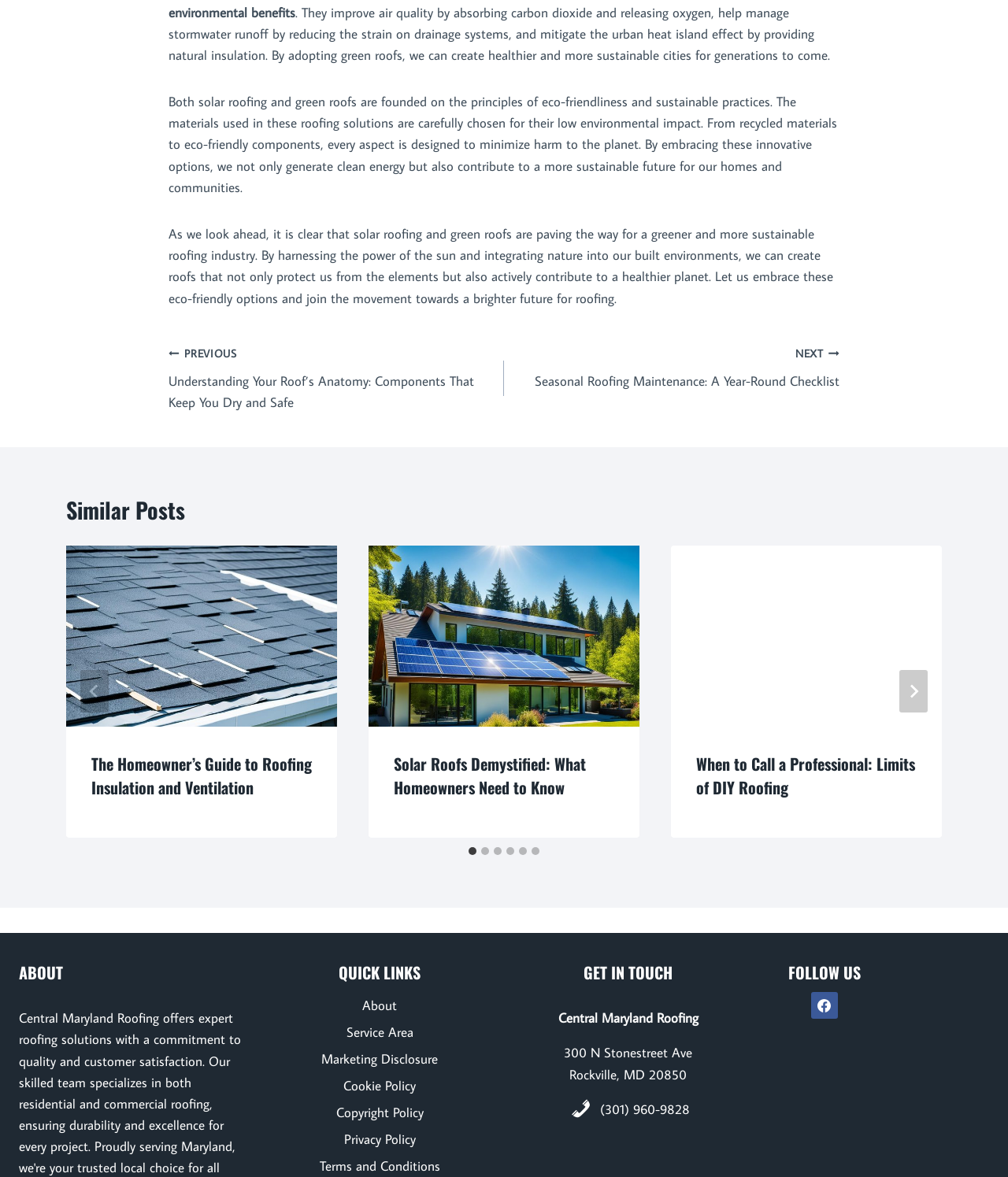What is the address of Central Maryland Roofing?
Answer the question with a single word or phrase, referring to the image.

300 N Stonestreet Ave, Rockville, MD 20850